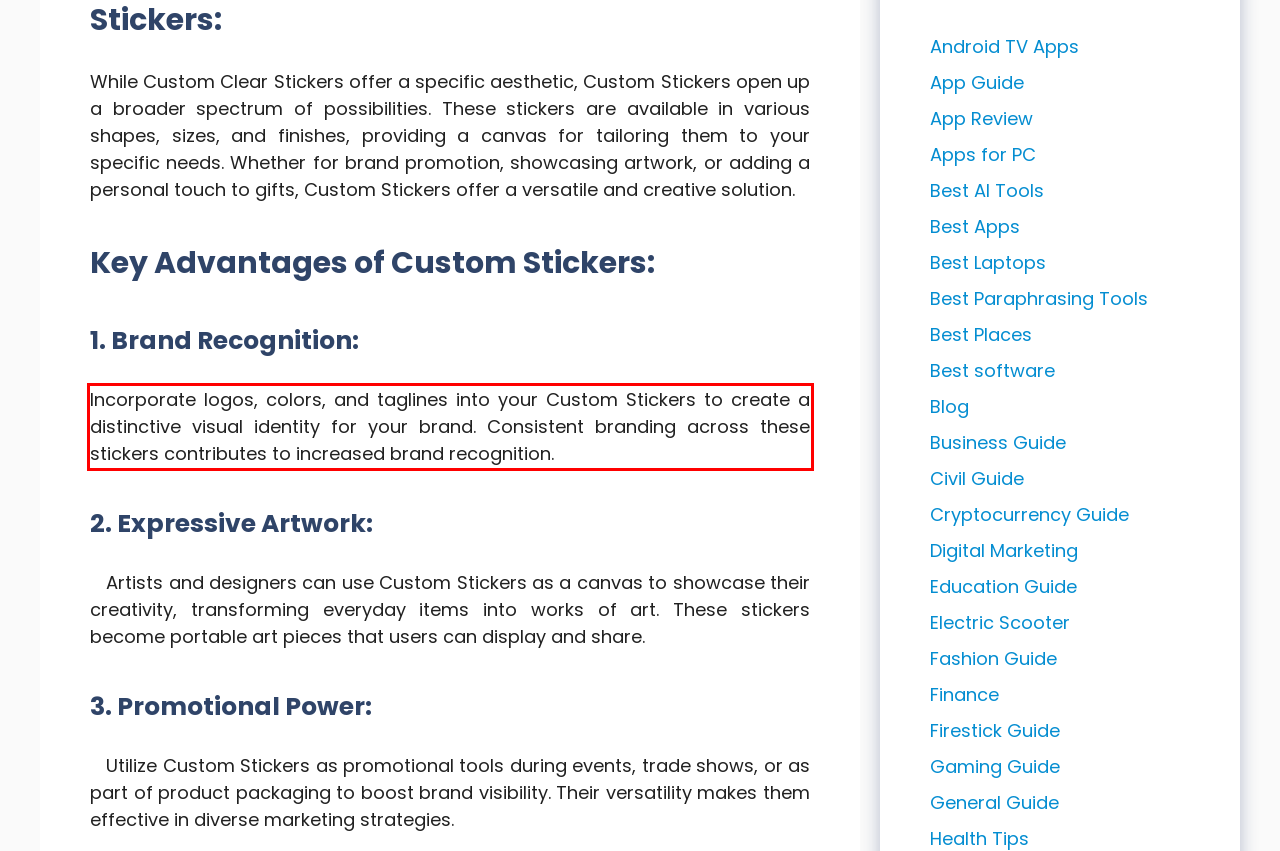Please extract the text content within the red bounding box on the webpage screenshot using OCR.

Incorporate logos, colors, and taglines into your Custom Stickers to create a distinctive visual identity for your brand. Consistent branding across these stickers contributes to increased brand recognition.